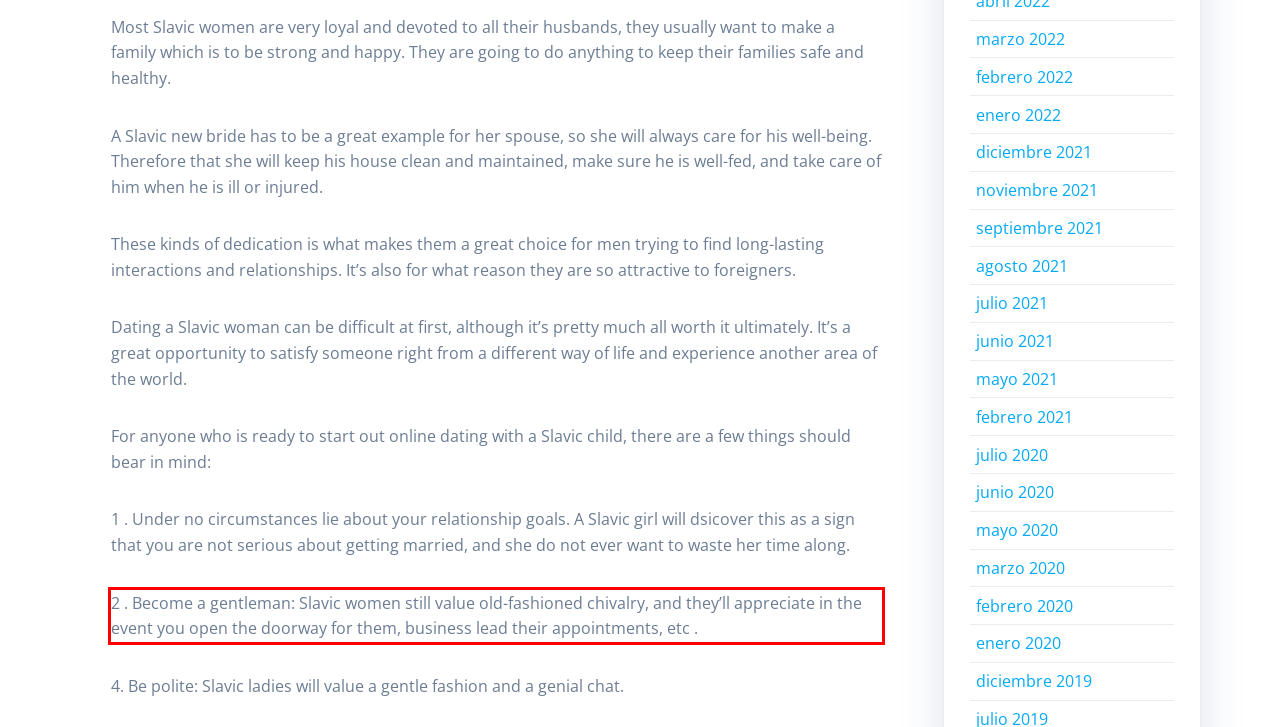Look at the screenshot of the webpage, locate the red rectangle bounding box, and generate the text content that it contains.

2 . Become a gentleman: Slavic women still value old-fashioned chivalry, and they’ll appreciate in the event you open the doorway for them, business lead their appointments, etc .